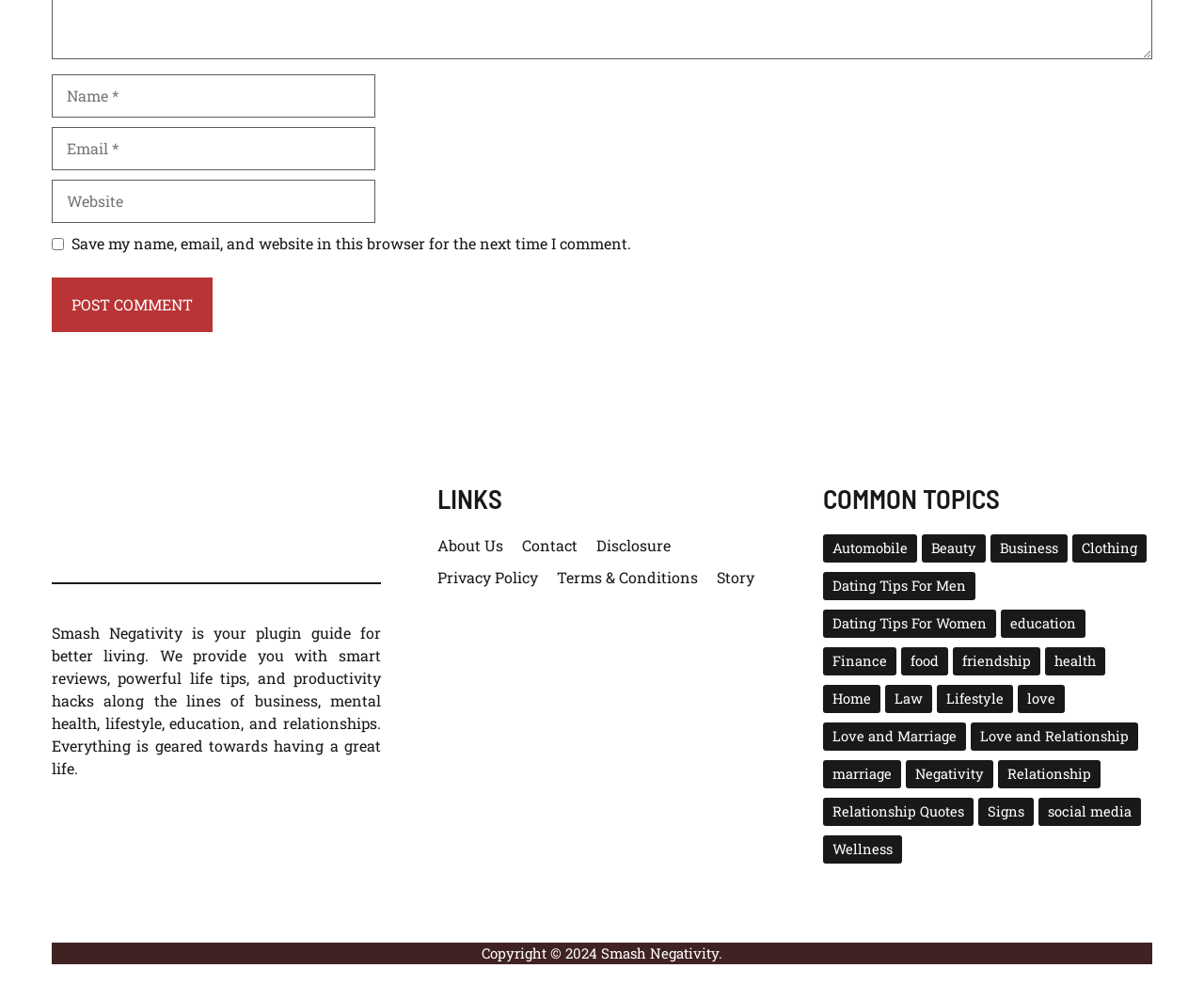Provide your answer in a single word or phrase: 
How many items are there in the 'Dating Tips For Women' category?

113 items